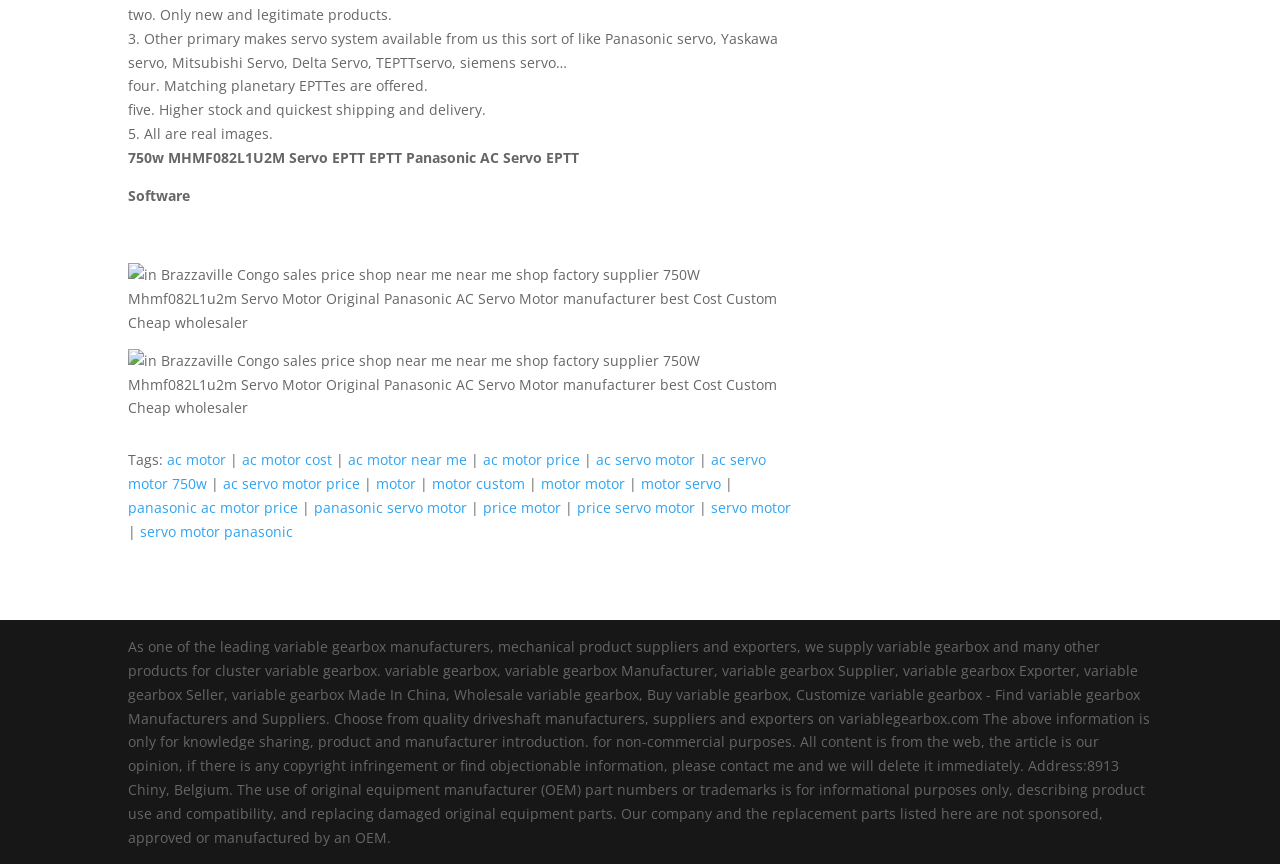Show the bounding box coordinates for the HTML element described as: "motor servo".

[0.501, 0.549, 0.563, 0.571]